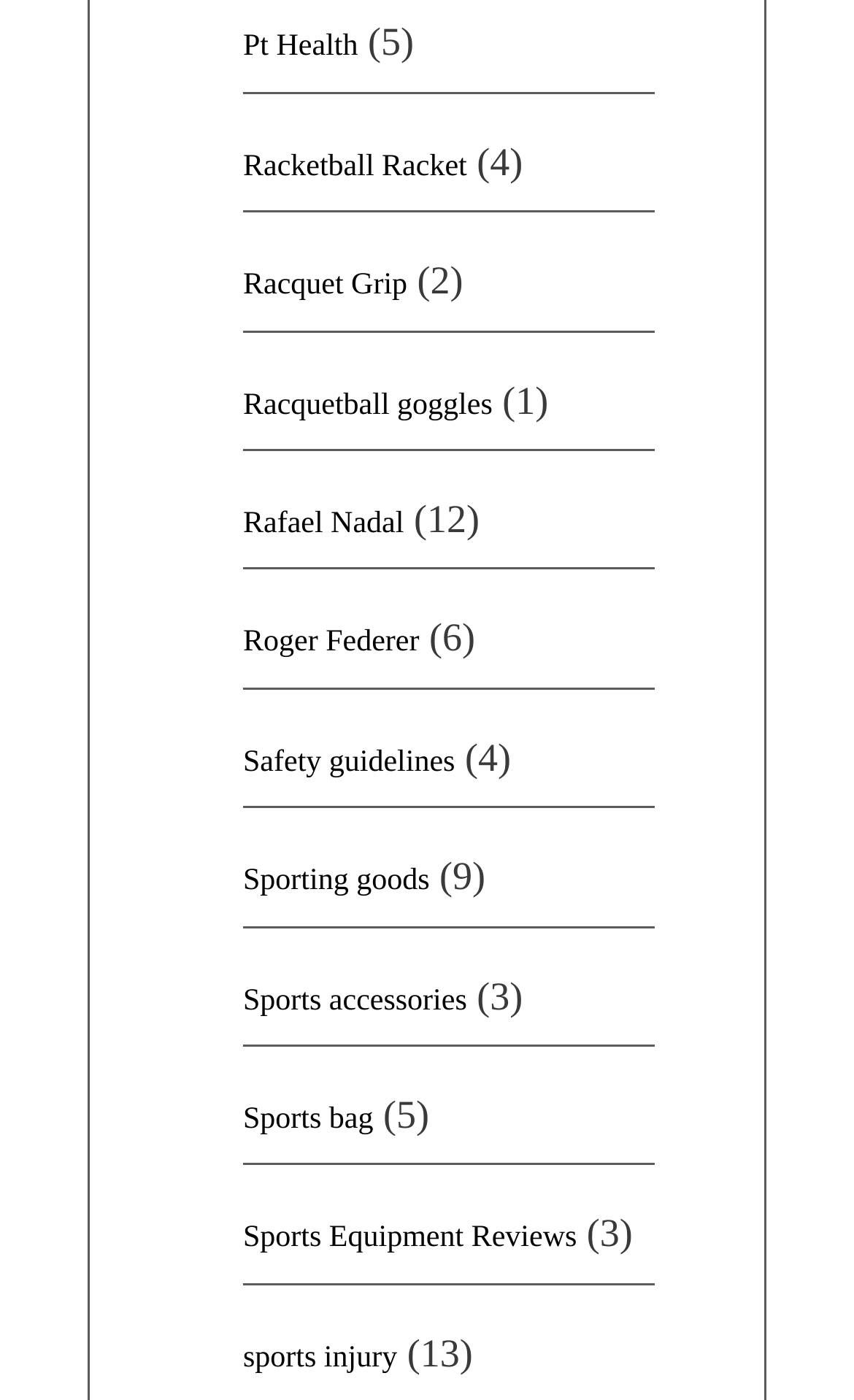Please specify the bounding box coordinates for the clickable region that will help you carry out the instruction: "Read Safety guidelines".

[0.285, 0.533, 0.533, 0.556]